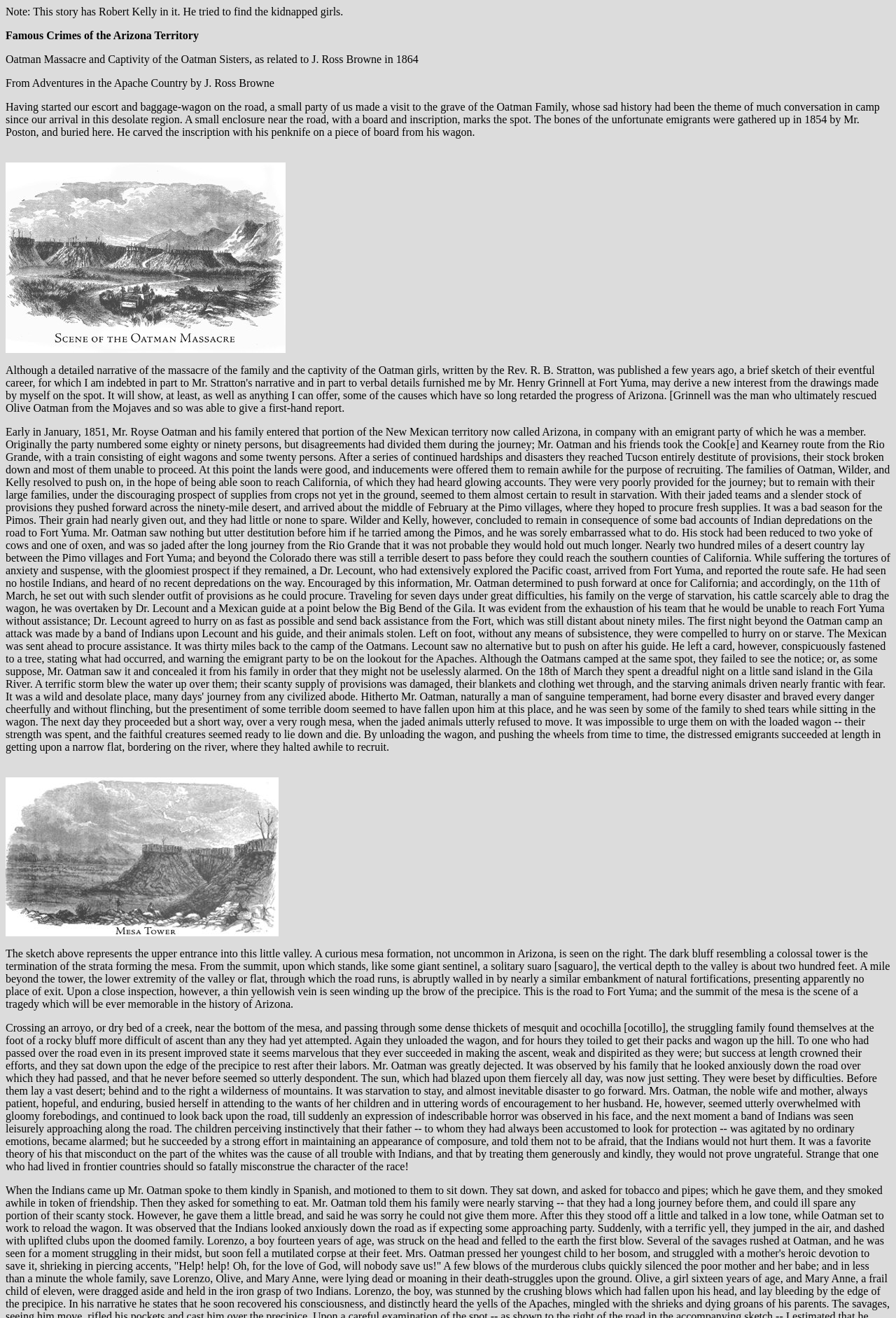Give a detailed explanation of the elements present on the webpage.

The webpage is about the Oatman Massacre and Captivity of the Oatman Sisters, as related to J. Ross Browne in 1864. At the top, there is a note mentioning Robert Kelly, who tried to find the kidnapped girls. Below this note, there are three lines of text: "Famous Crimes of the Arizona Territory", "From Adventures in the Apache Country by J. Ross Browne", and a longer passage describing the grave of the Oatman Family.

To the right of this passage, there is an image. Below the image, there is another passage describing a valley and a mesa formation in Arizona, with a solitary saguaro standing on the summit. This passage is accompanied by another image on the right.

The webpage then continues with a long passage describing the struggles of the Oatman family as they traveled through the desert, including their difficulties in ascending a rocky bluff and their eventual encounter with a band of Indians. This passage takes up most of the webpage.

There are two images on the webpage, one above the passage describing the valley and mesa formation, and another below it. The images are positioned to the right of the corresponding passages. The text is arranged in a clear and readable format, with each passage separated from the others by a small gap.